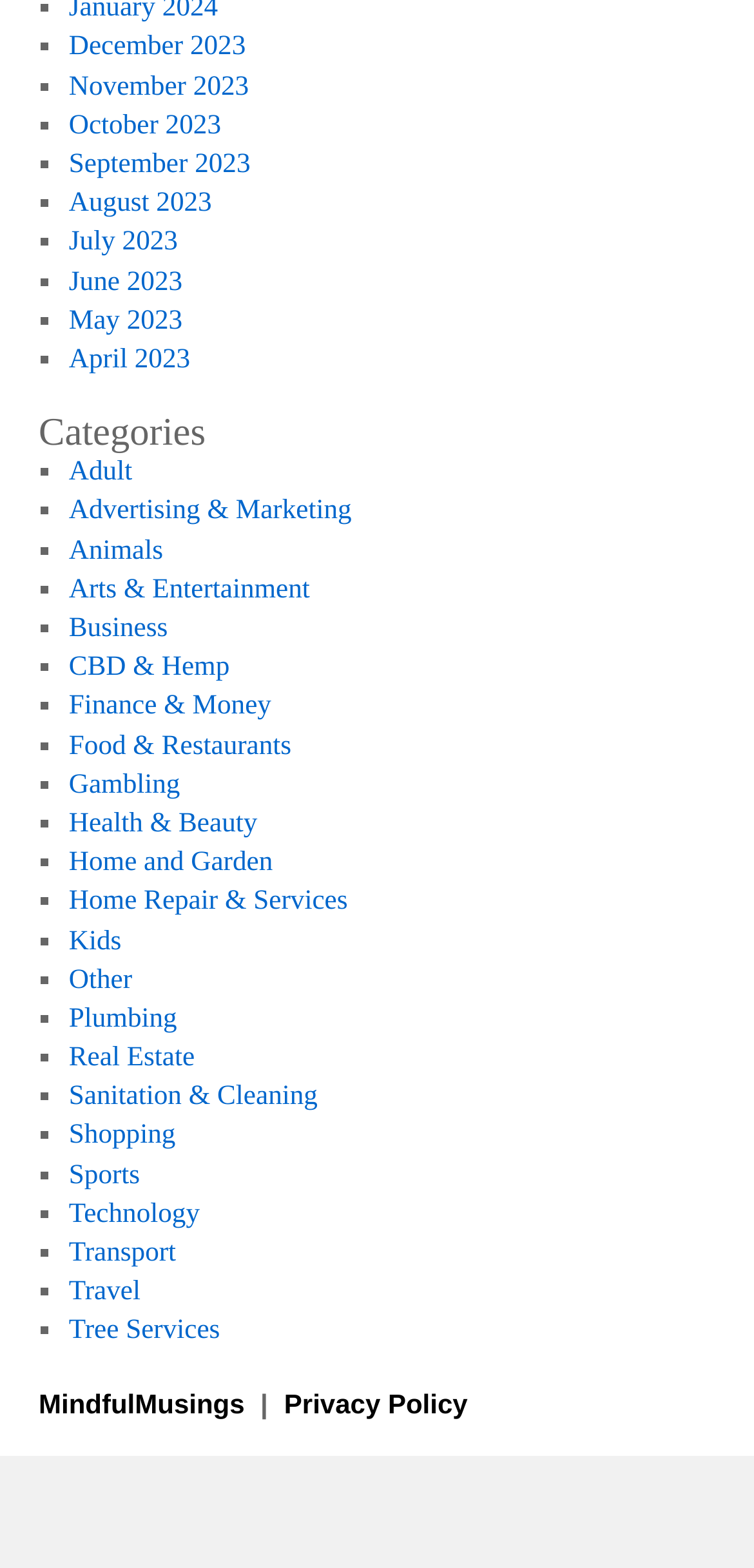Please mark the clickable region by giving the bounding box coordinates needed to complete this instruction: "View December 2023".

[0.091, 0.02, 0.326, 0.04]